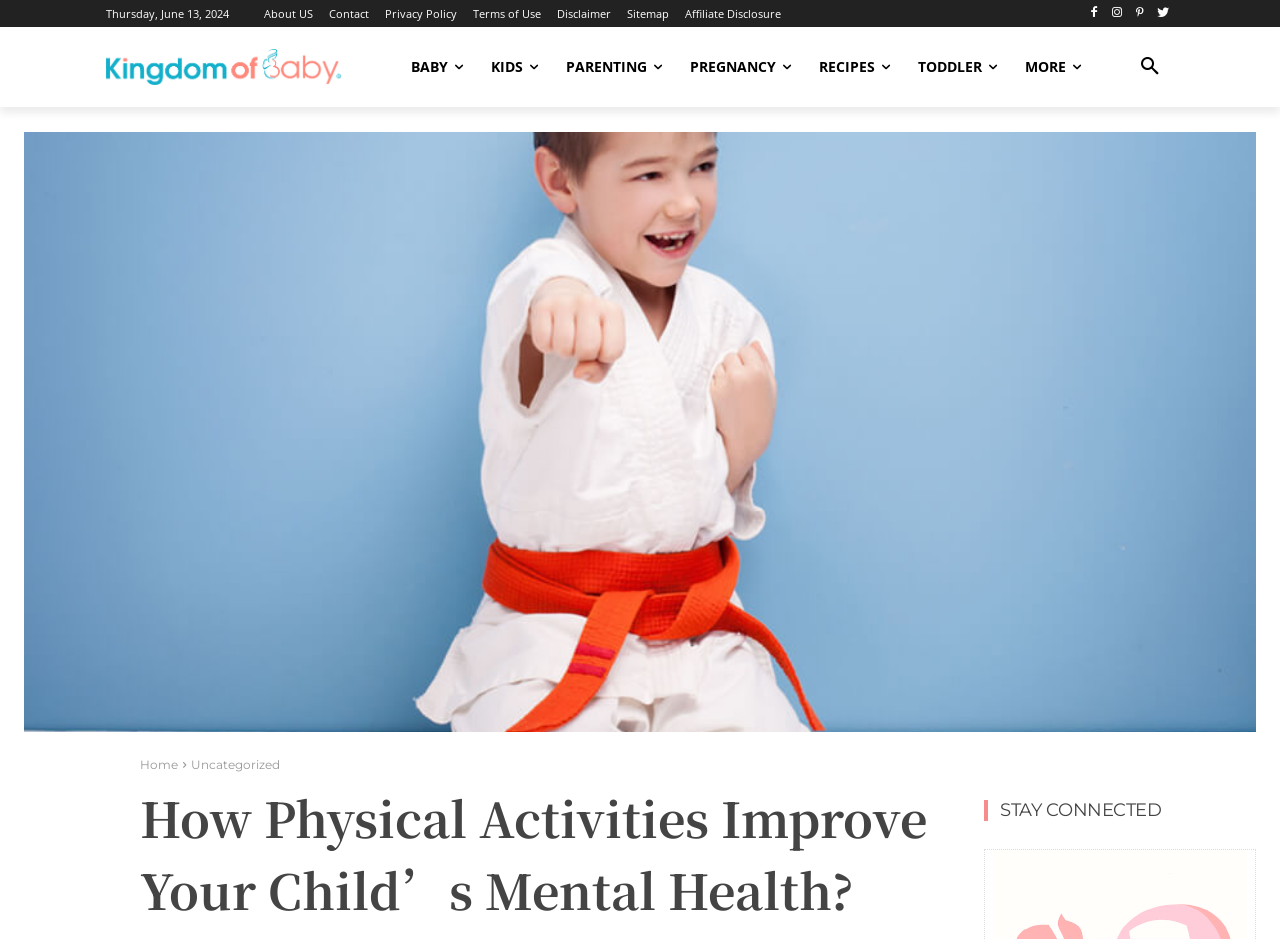Create a detailed summary of all the visual and textual information on the webpage.

This webpage is about the importance of physical activities for children's mental health. At the top left, there is a date "Thursday, June 13, 2024" and a series of links to different pages, including "About US", "Contact", "Privacy Policy", and others, which are aligned horizontally. 

Below these links, there is a logo image on the left, and a set of social media links represented by icons on the right. 

In the middle of the page, there are several links categorized by topics, such as "BABY", "KIDS", "PARENTING", and others, which are also aligned horizontally. 

On the right side, there is a search button and a "MORE" text. 

The main content of the webpage is an article titled "How Physical Activities Improve Your Child’s Mental Health?", which takes up most of the page. The article starts with a discussion about how parents can easily recognize their children's physical needs, but may overlook their mental and emotional demands. 

At the bottom of the page, there are more links, including "Home" and "Uncategorized", and a heading "STAY CONNECTED".